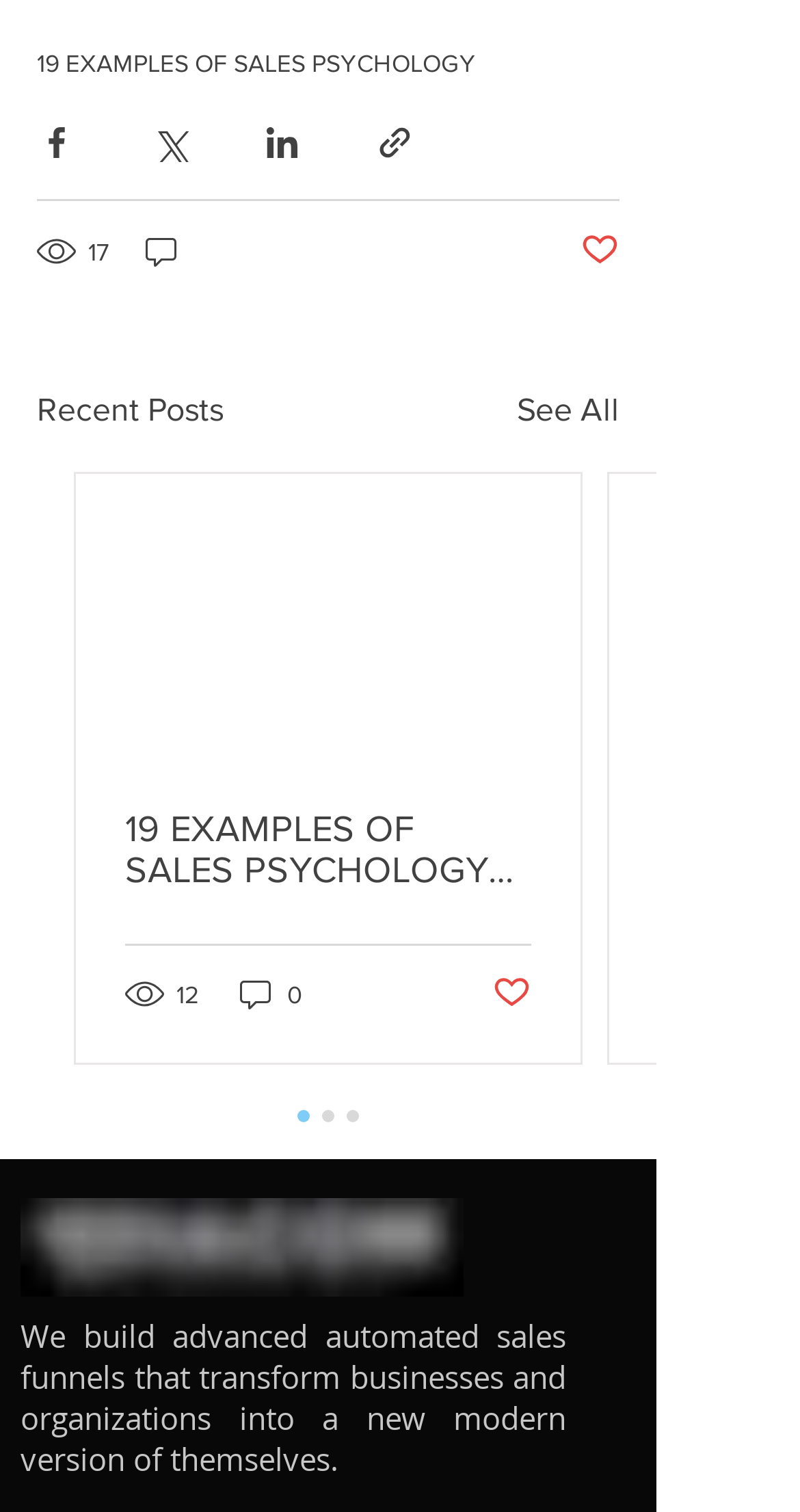Please indicate the bounding box coordinates for the clickable area to complete the following task: "Like the post". The coordinates should be specified as four float numbers between 0 and 1, i.e., [left, top, right, bottom].

[0.726, 0.153, 0.774, 0.181]